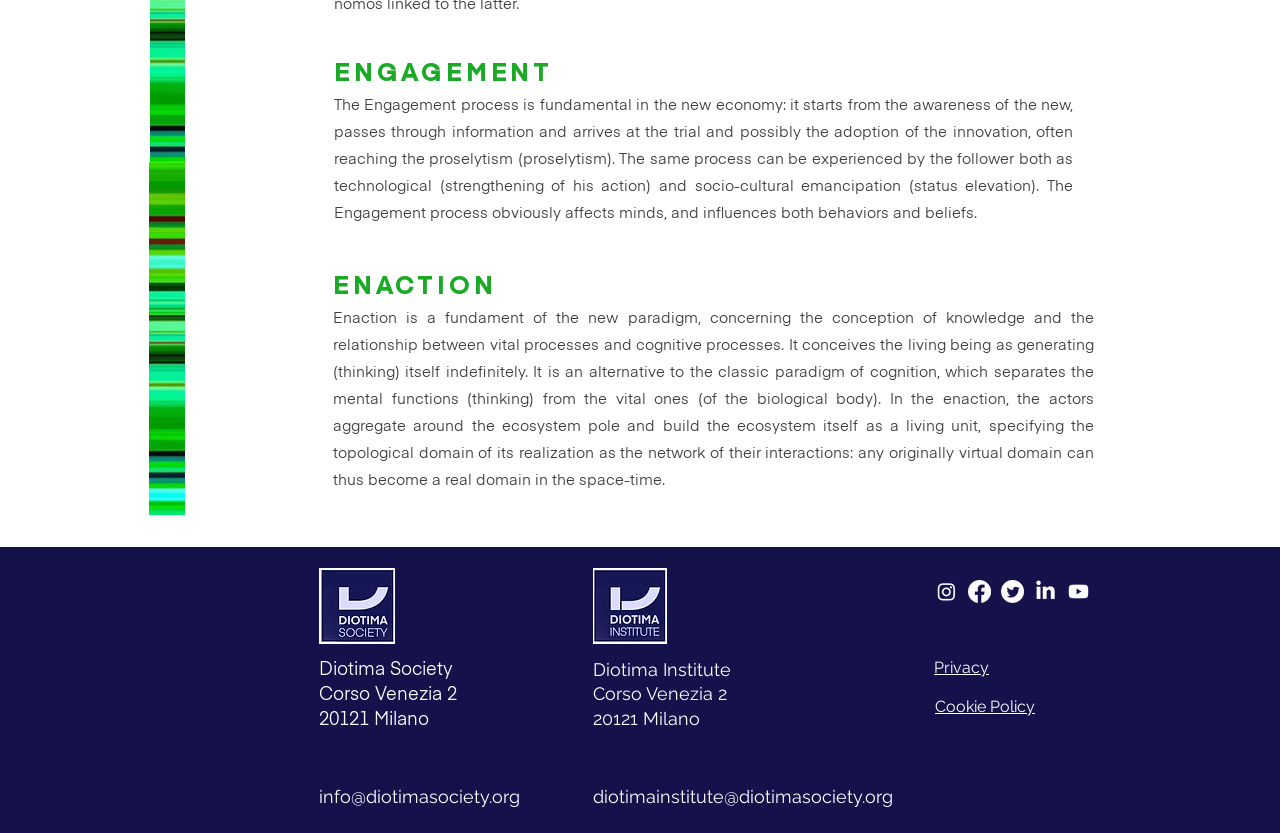Determine the bounding box coordinates of the UI element that matches the following description: "Privacy". The coordinates should be four float numbers between 0 and 1 in the format [left, top, right, bottom].

[0.73, 0.79, 0.773, 0.813]